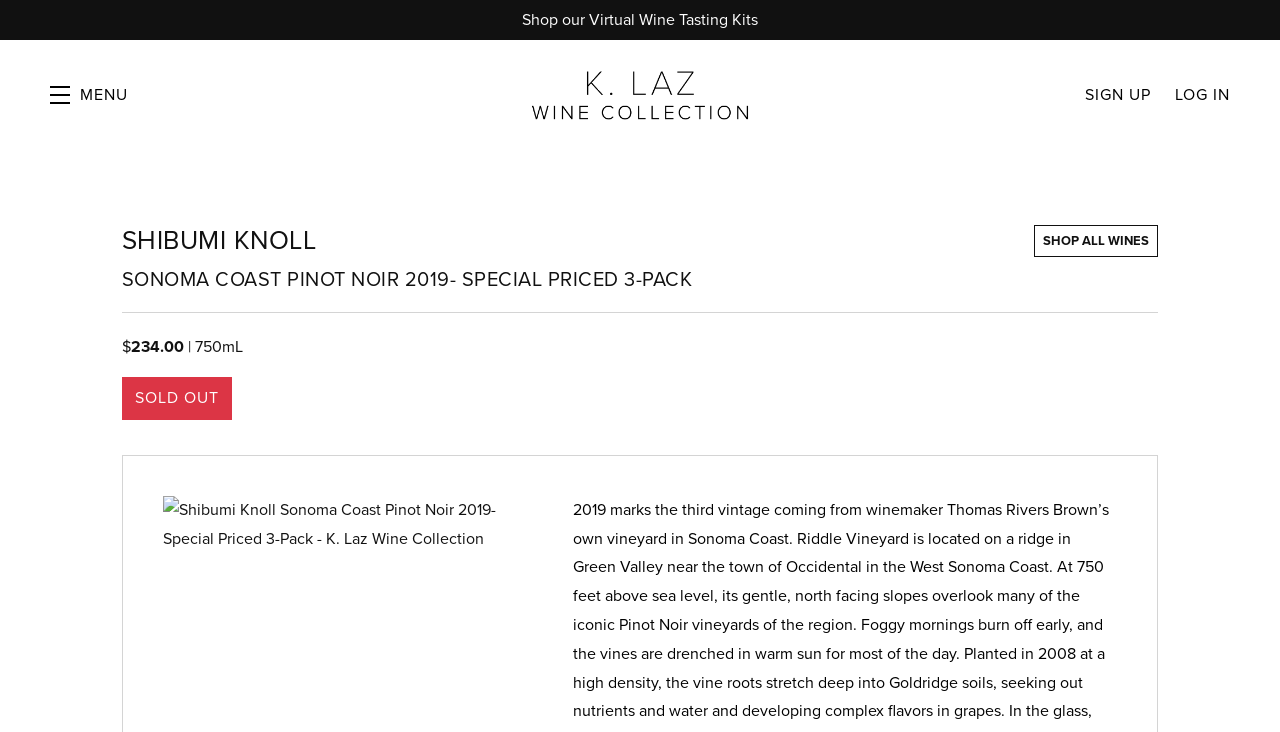Is the wine available for purchase?
Look at the screenshot and respond with a single word or phrase.

No